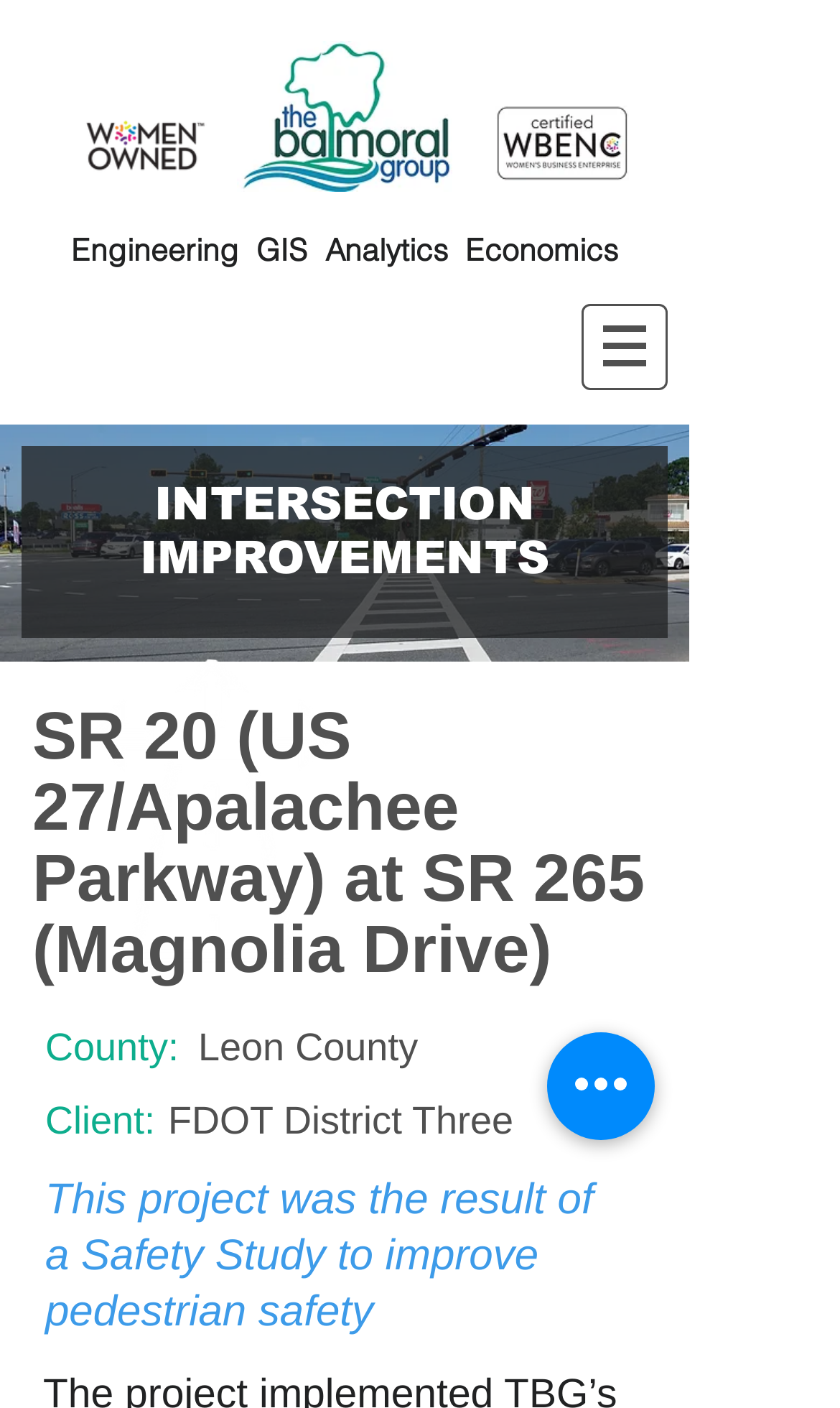What is the purpose of the project?
Using the image as a reference, answer with just one word or a short phrase.

Improve pedestrian safety